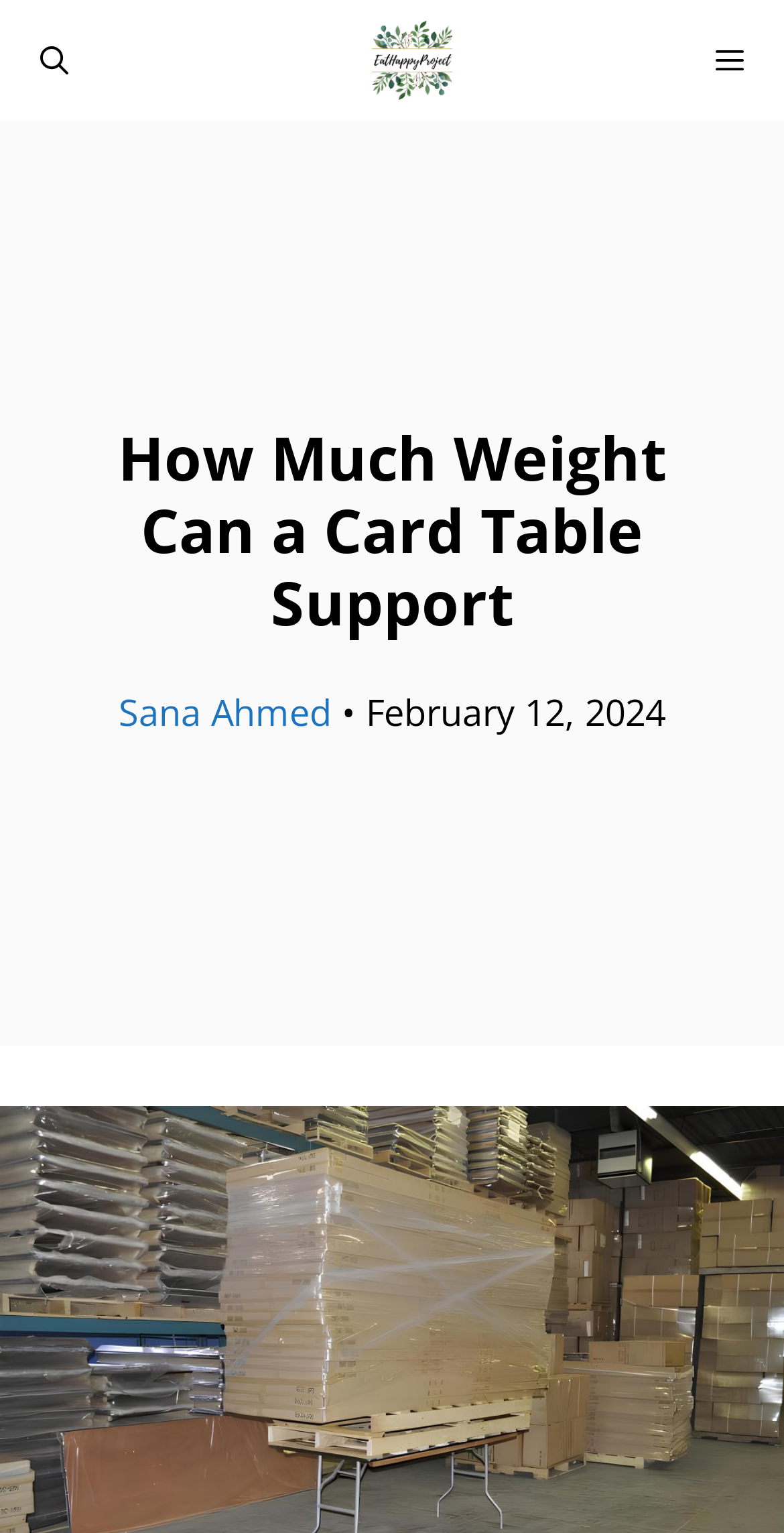Given the content of the image, can you provide a detailed answer to the question?
When was the article published?

I found the publication date by looking at the time element which contains the static text 'February 12, 2024'.